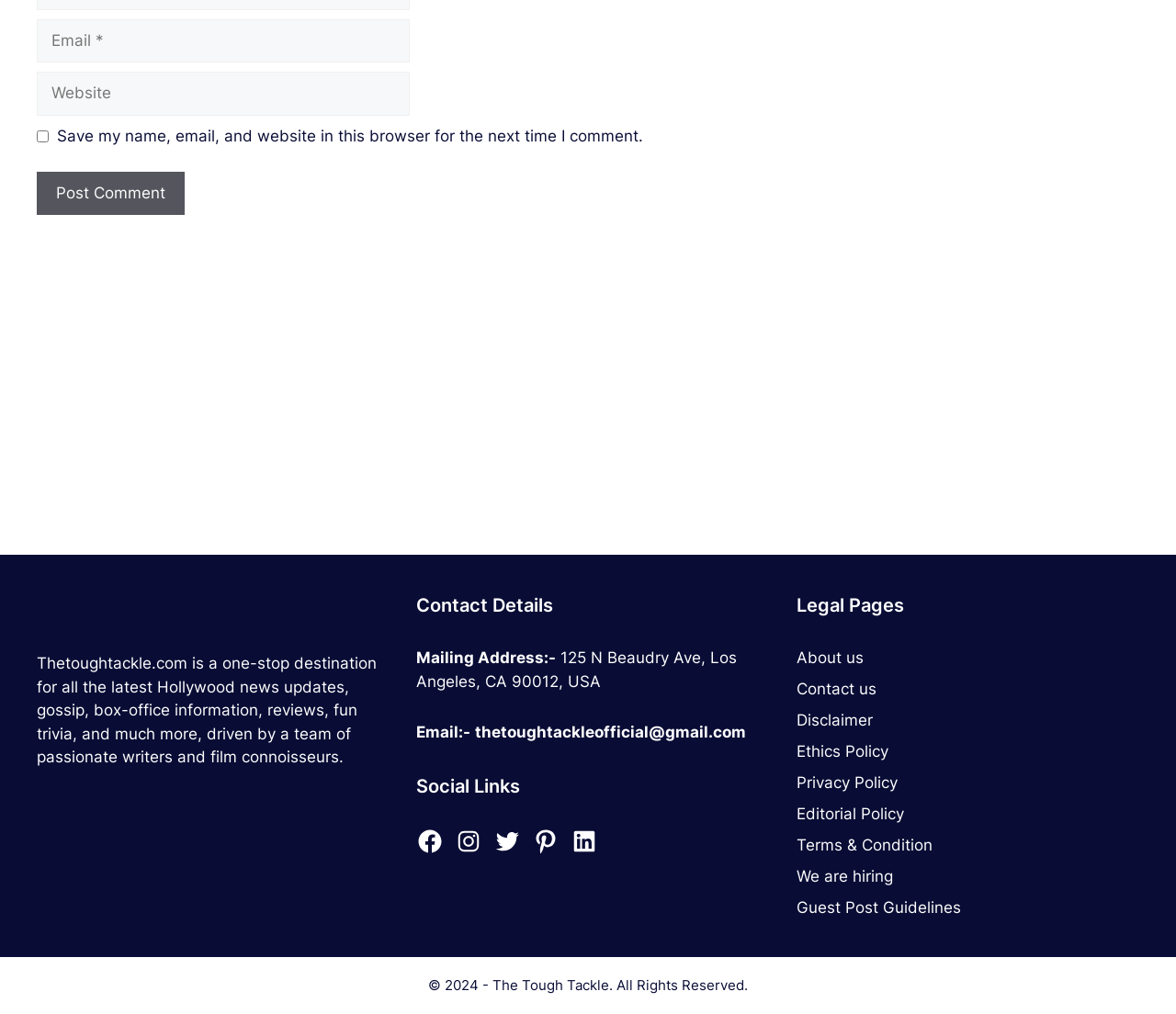Highlight the bounding box coordinates of the element you need to click to perform the following instruction: "Click the Post Comment button."

[0.031, 0.169, 0.157, 0.212]